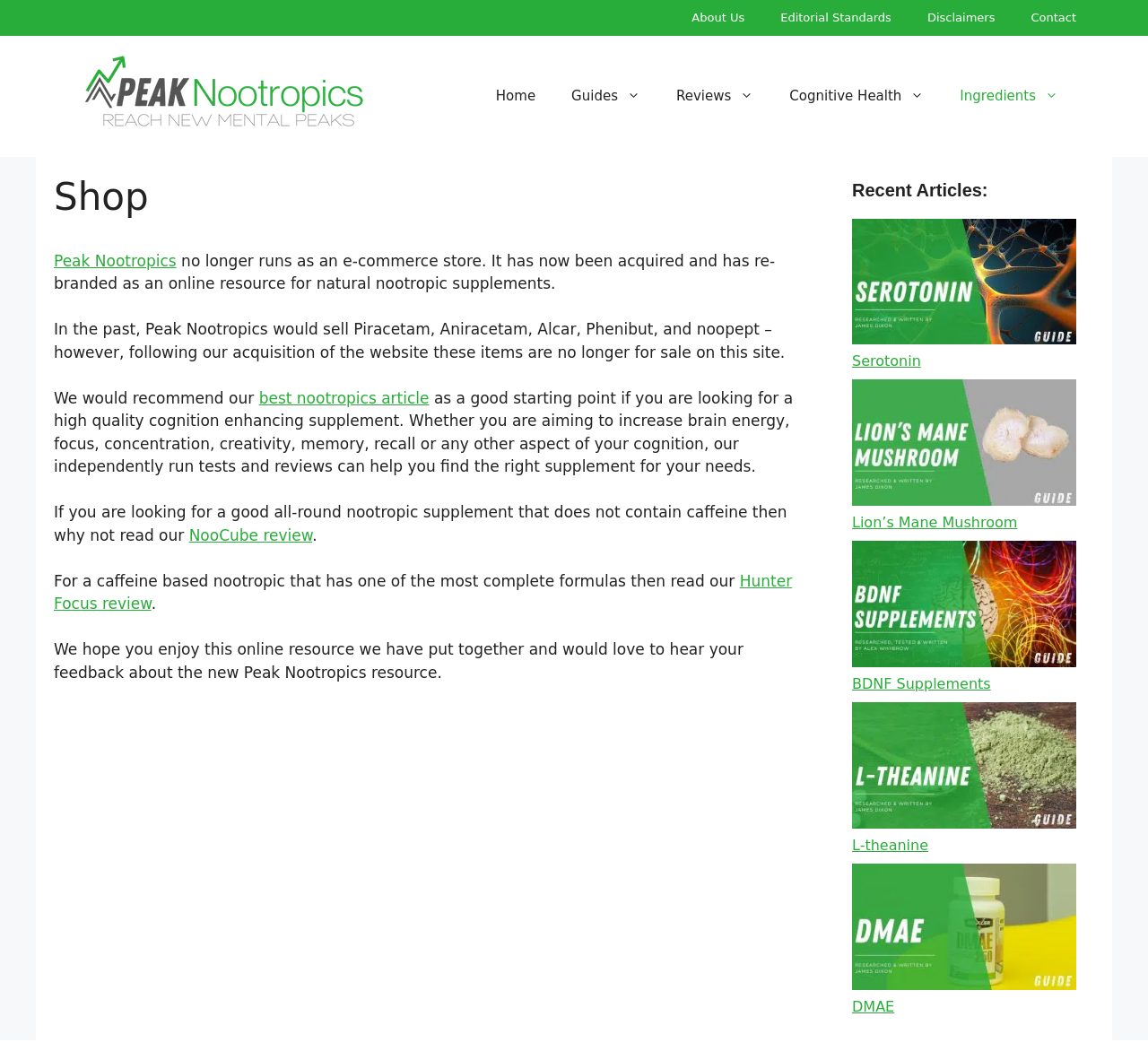Give a one-word or one-phrase response to the question:
Is Peak Nootropics still selling nootropic supplements?

No